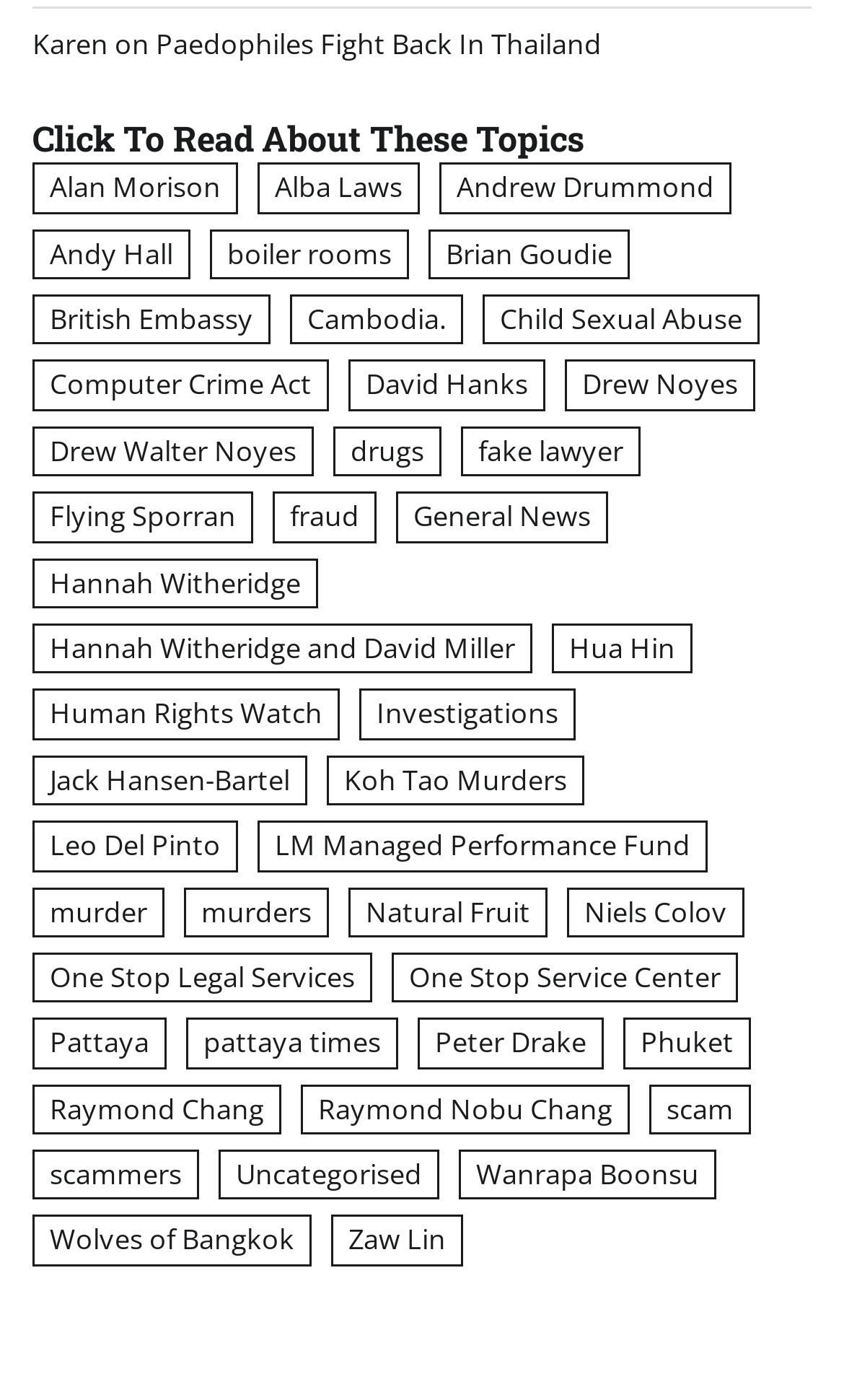Determine the bounding box coordinates of the target area to click to execute the following instruction: "Learn about 'Hannah Witheridge and David Miller'."

[0.038, 0.445, 0.631, 0.481]